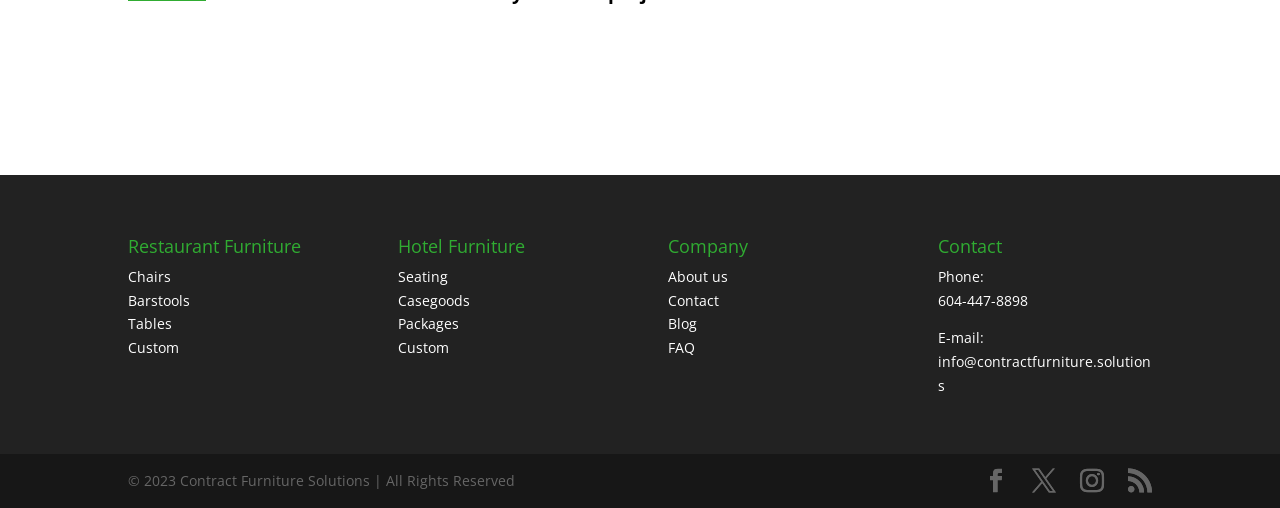Please identify the bounding box coordinates of the area I need to click to accomplish the following instruction: "Contact us".

[0.733, 0.46, 0.783, 0.508]